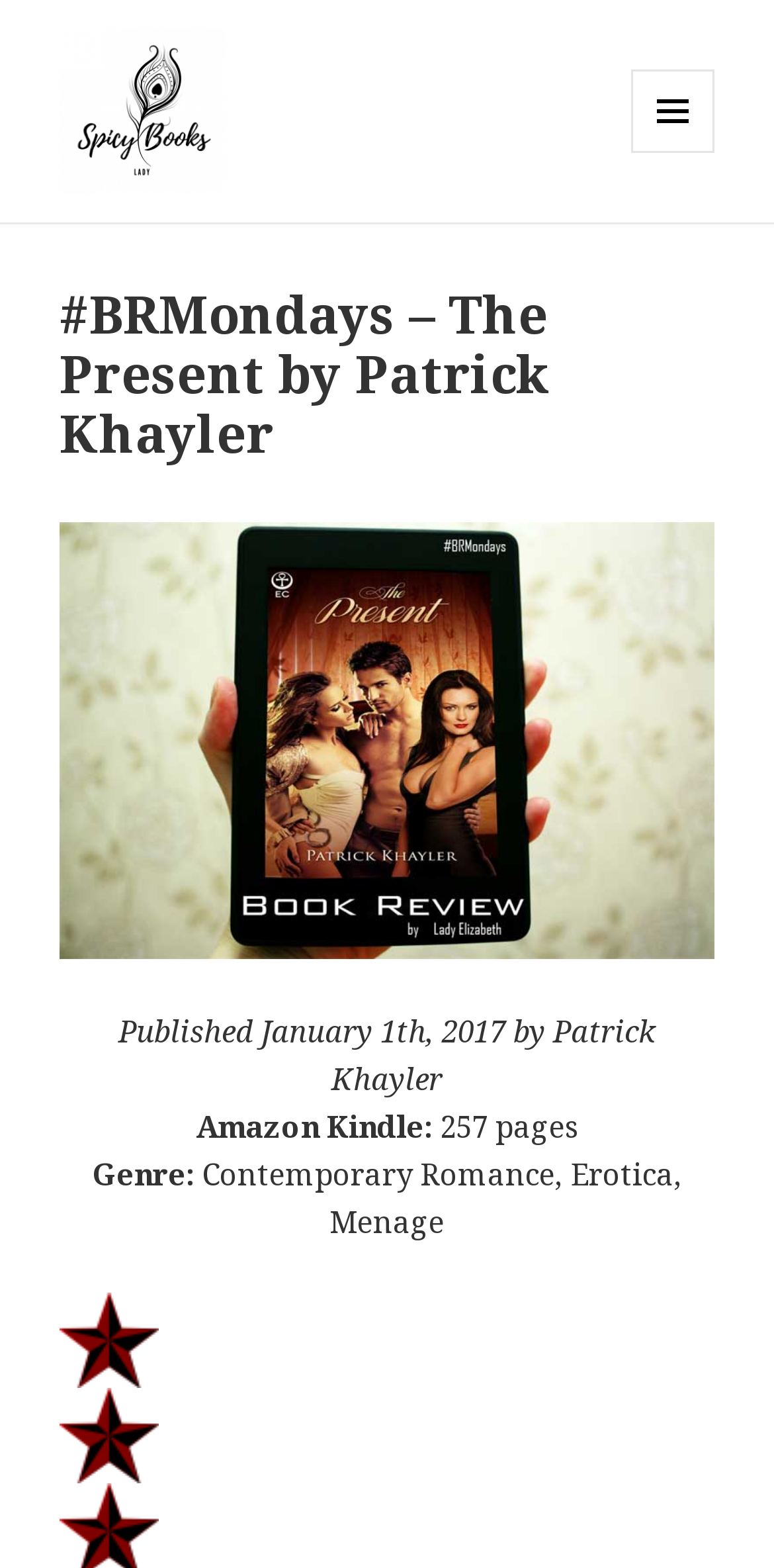Kindly respond to the following question with a single word or a brief phrase: 
What is the format of the book available on Amazon?

Kindle